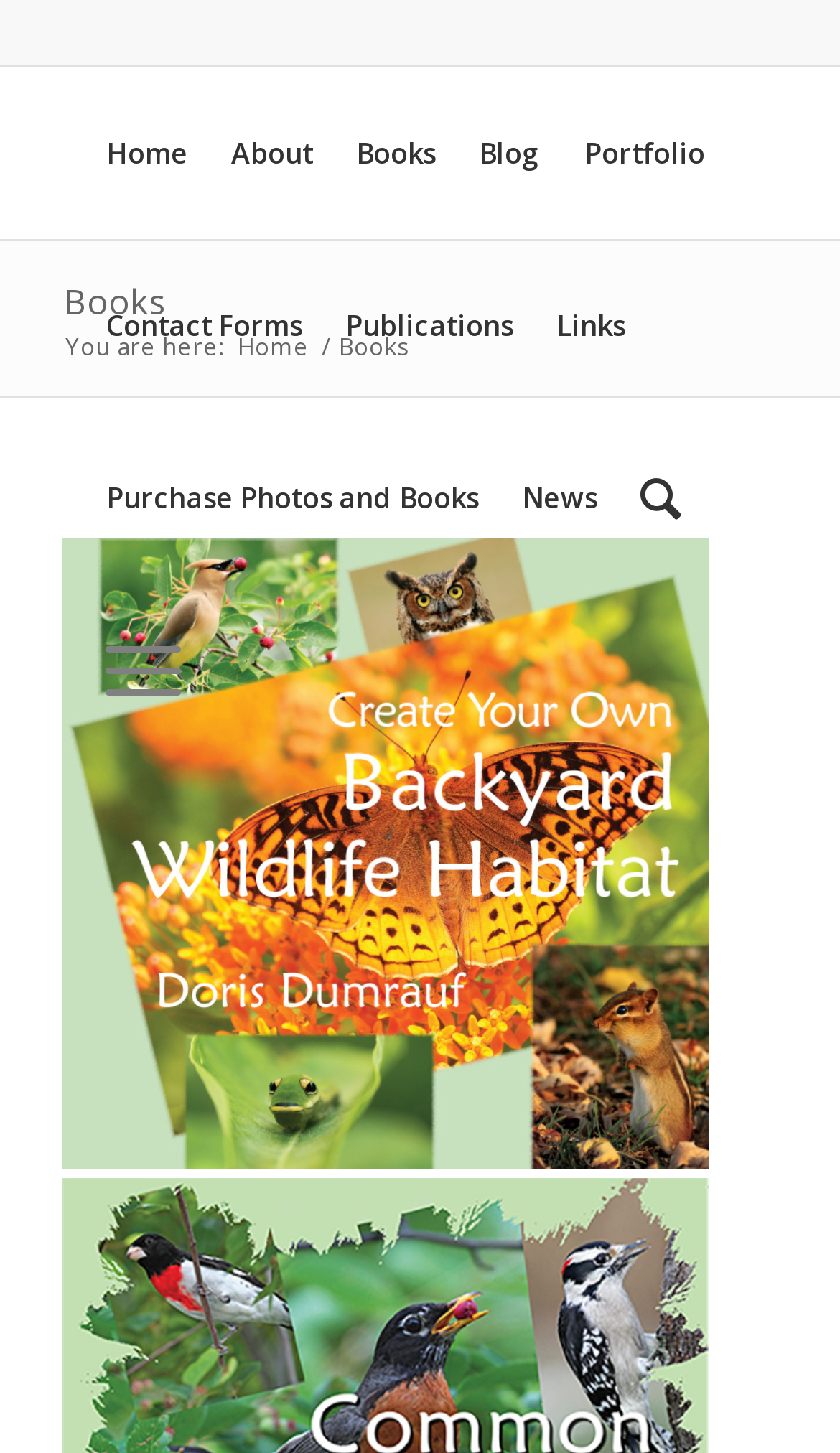Give a one-word or short phrase answer to the question: 
Is there an image on the page?

Yes